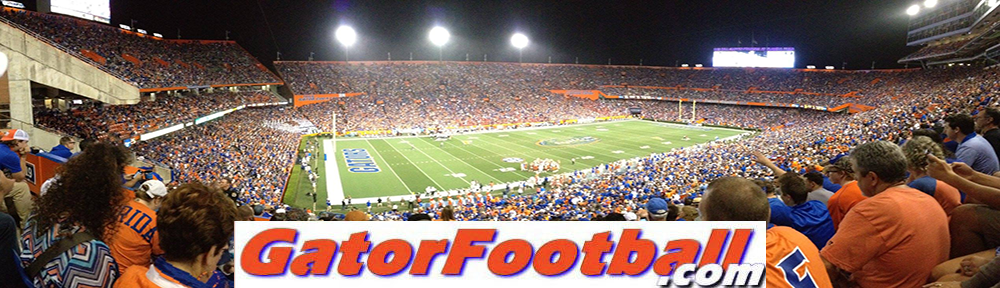Describe every aspect of the image in detail.

The image captures a vibrant scene from a packed football stadium, likely during a Florida Gators game, as indicated by the logo "GatorFootball.com" prominent at the bottom. The stadium is filled with fans dressed in orange and blue, showcasing their team spirit. Bright stadium lights illuminate the field, where players and coaches are gathered, hinting at an active play or timeout. The grandeur of the stands, filled to capacity, emits an electrifying atmosphere of excitement and anticipation, reflecting the passionate support from the crowd for their team in a pivotal game. This snapshot encapsulates the thrill of college football, particularly in the competitive environment of the Gators' home games.